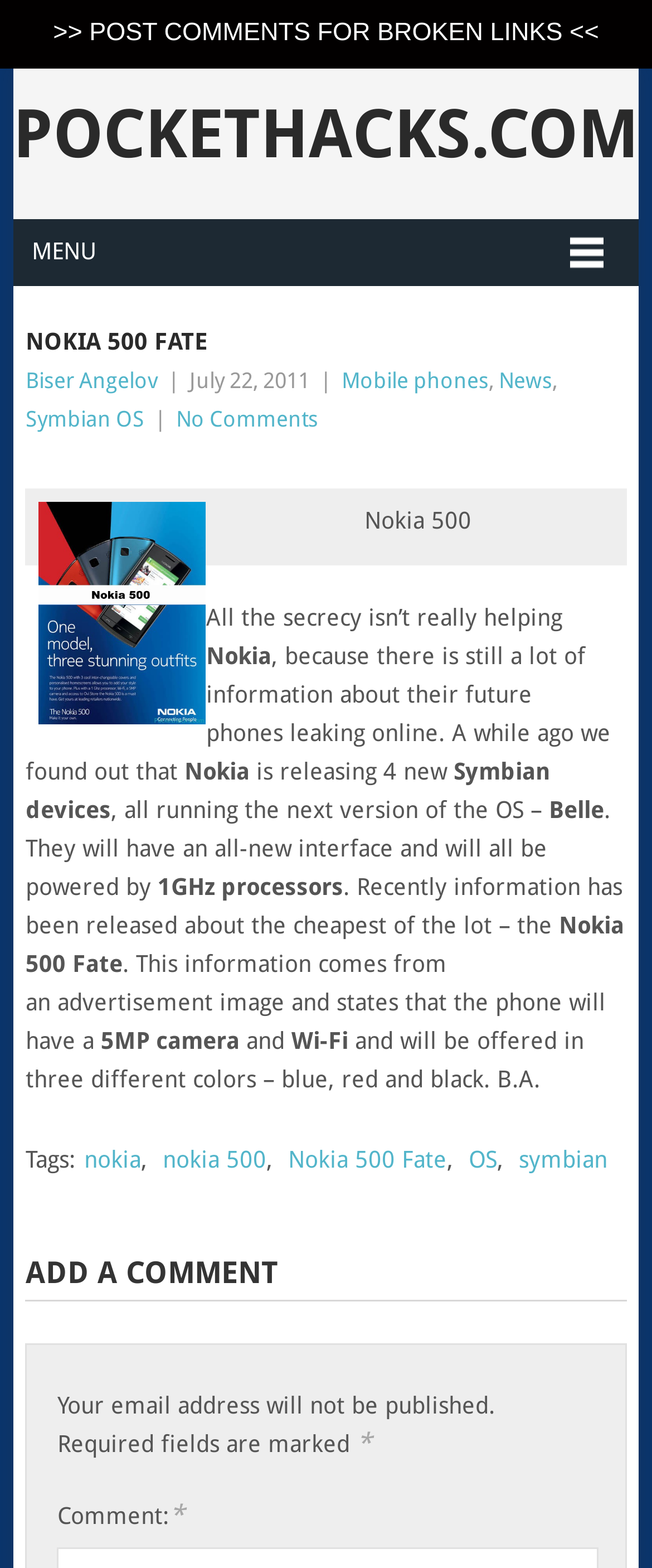Locate the bounding box coordinates of the element that needs to be clicked to carry out the instruction: "Visit AutoBeta website". The coordinates should be given as four float numbers ranging from 0 to 1, i.e., [left, top, right, bottom].

None